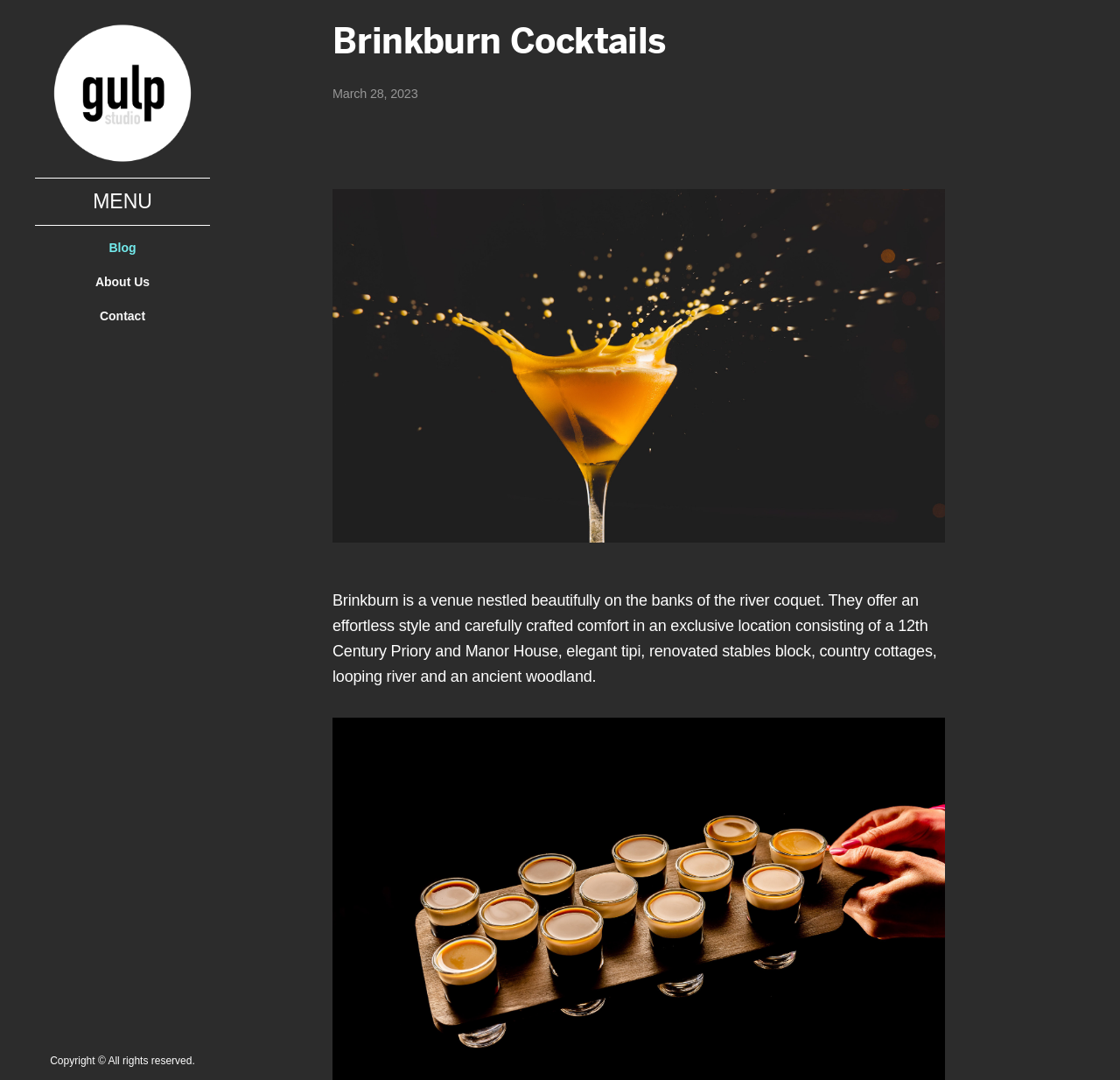What type of structure does Brinkburn consist of?
Please ensure your answer is as detailed and informative as possible.

I found the answer by reading the static text that describes Brinkburn as a venue consisting of a 12th Century Priory and Manor House, among other structures.